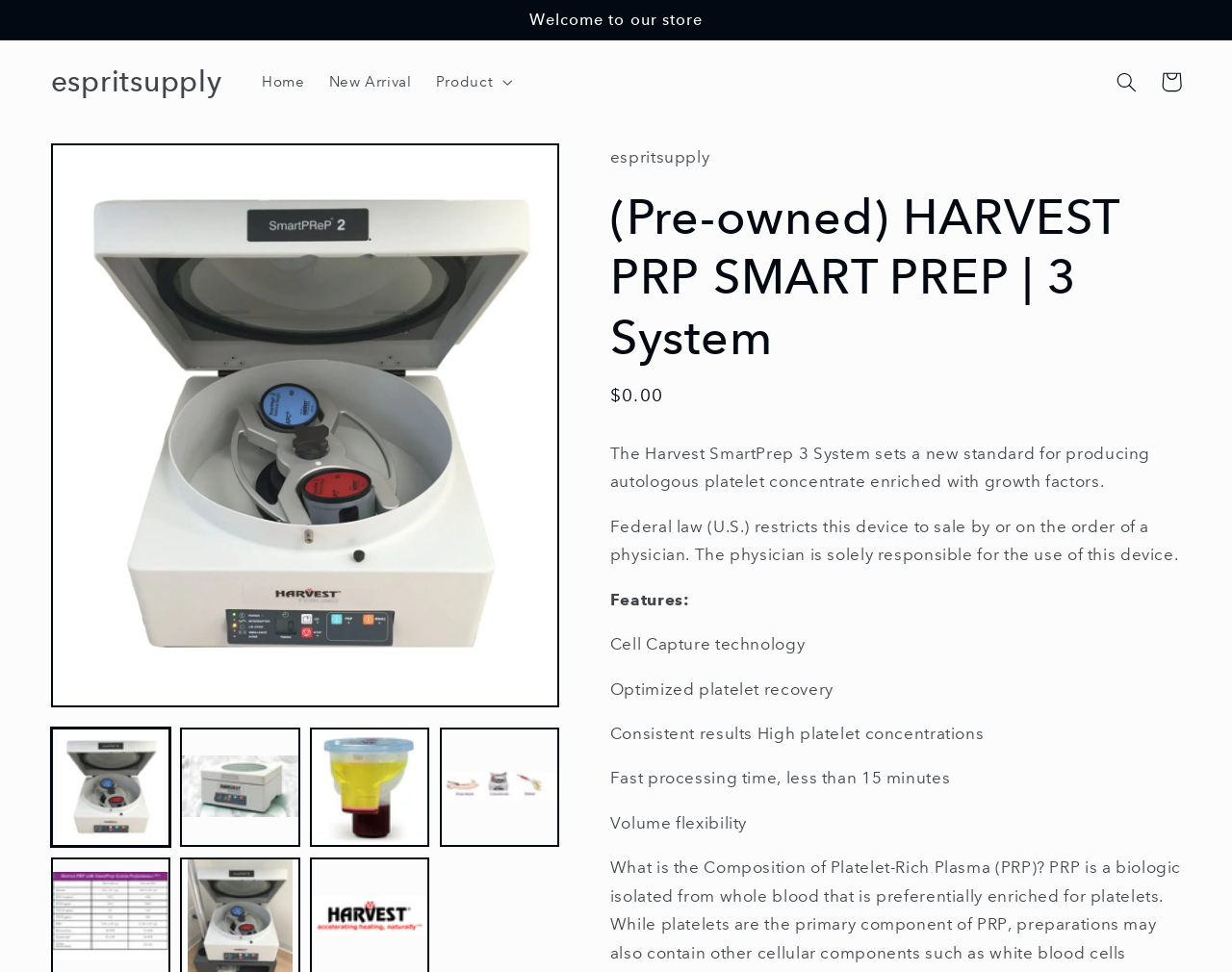Use a single word or phrase to answer the question: 
Who is responsible for the use of this device?

physician